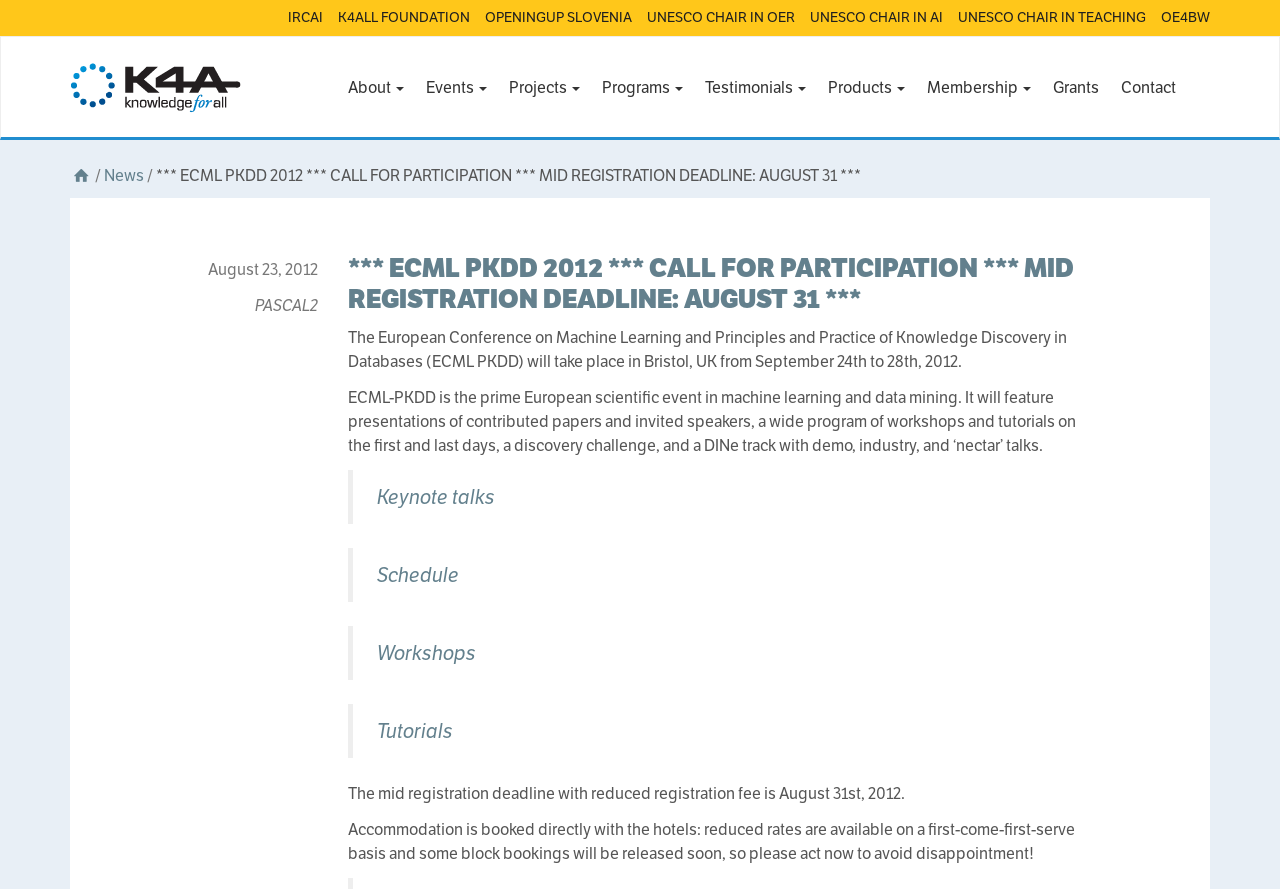Identify the bounding box coordinates of the clickable region to carry out the given instruction: "Go to the Events page".

[0.332, 0.06, 0.38, 0.154]